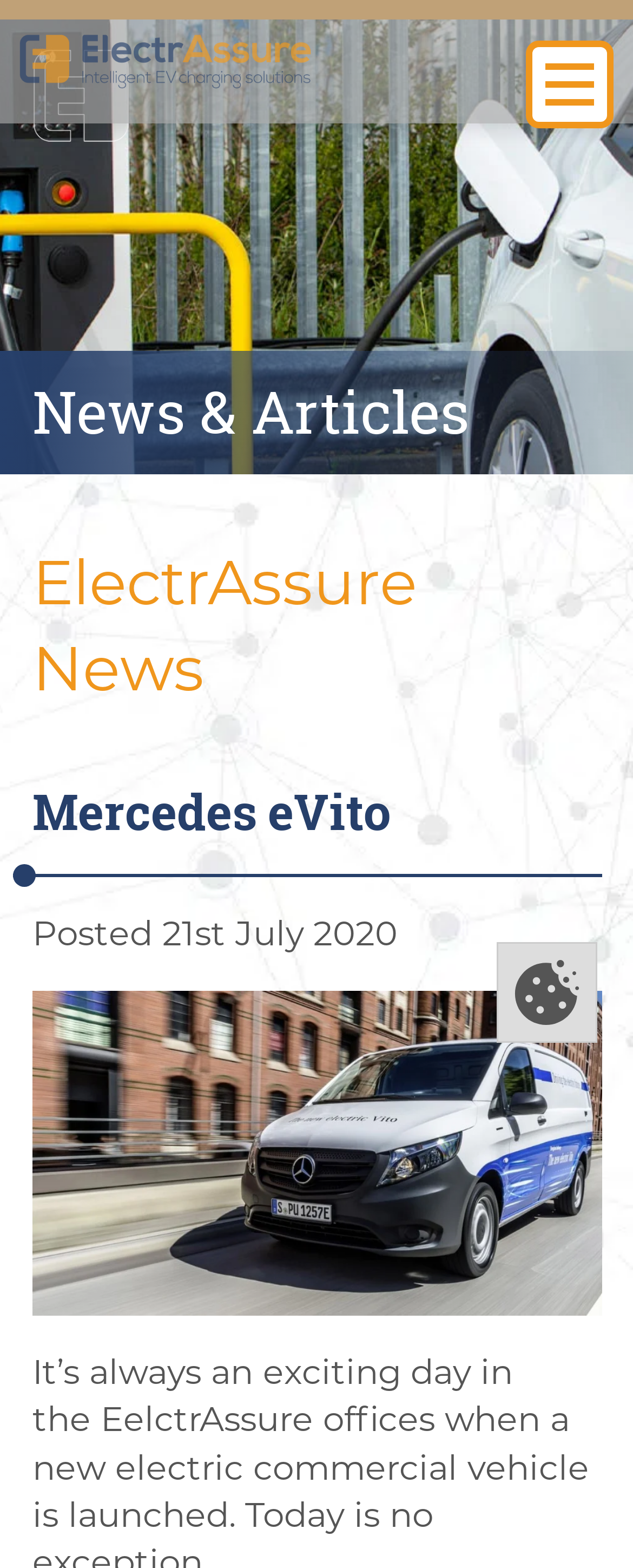Given the description "parent_node: News & Articles", determine the bounding box of the corresponding UI element.

[0.051, 0.031, 0.205, 0.091]